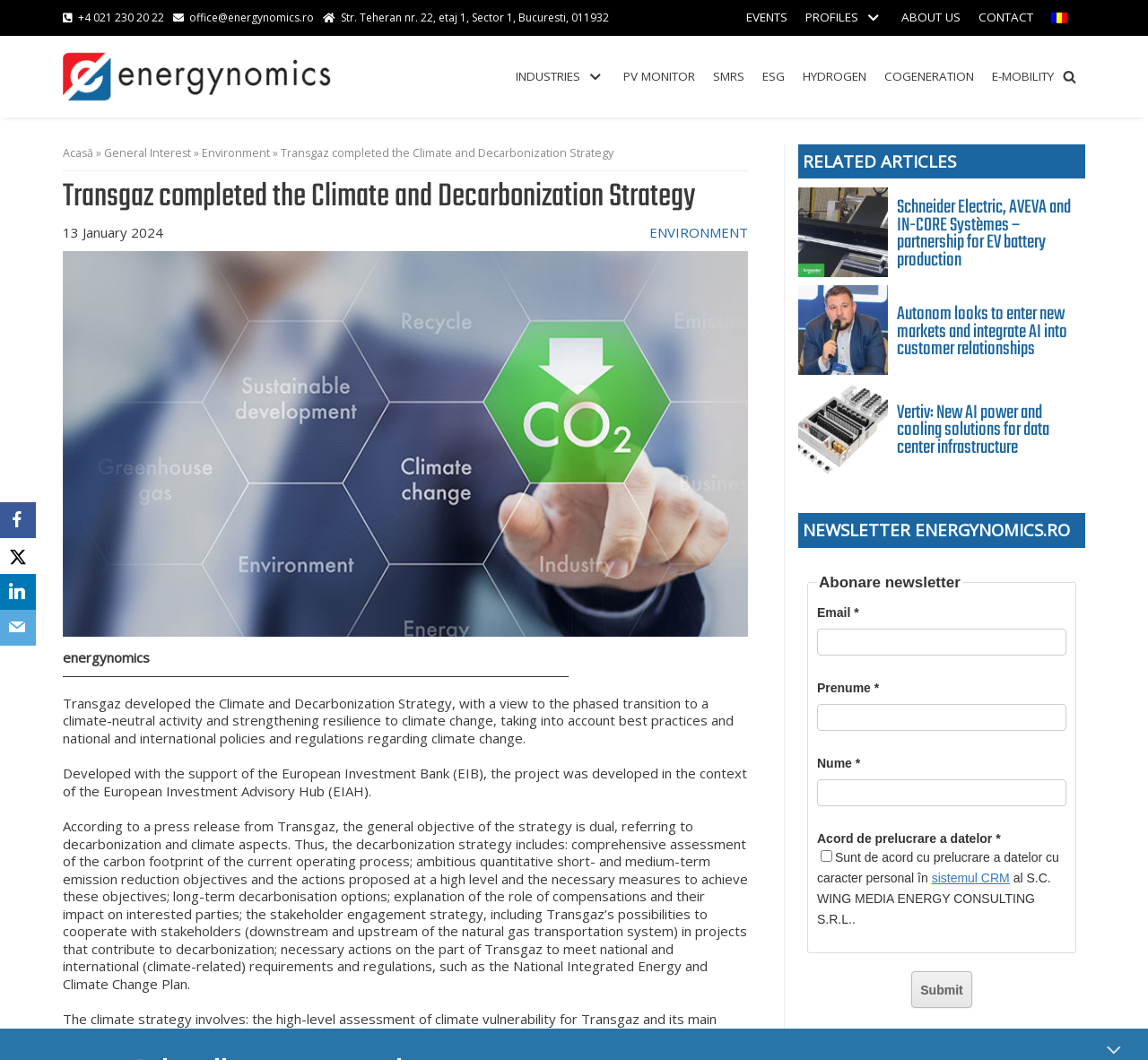Please indicate the bounding box coordinates for the clickable area to complete the following task: "Read the 'RELATED ARTICLES'". The coordinates should be specified as four float numbers between 0 and 1, i.e., [left, top, right, bottom].

[0.699, 0.141, 0.833, 0.162]